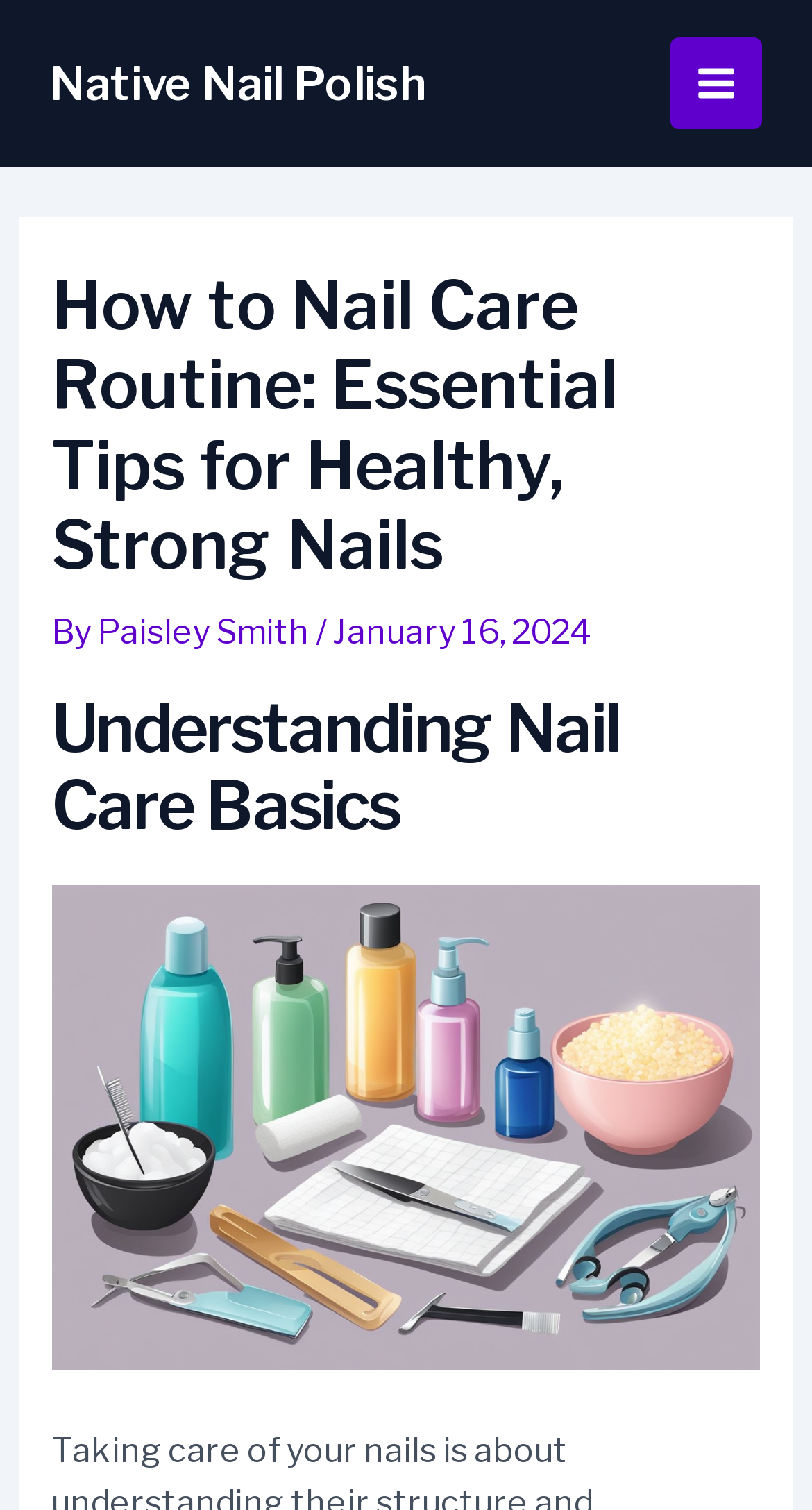What is the author of the article?
Based on the screenshot, provide your answer in one word or phrase.

Paisley Smith